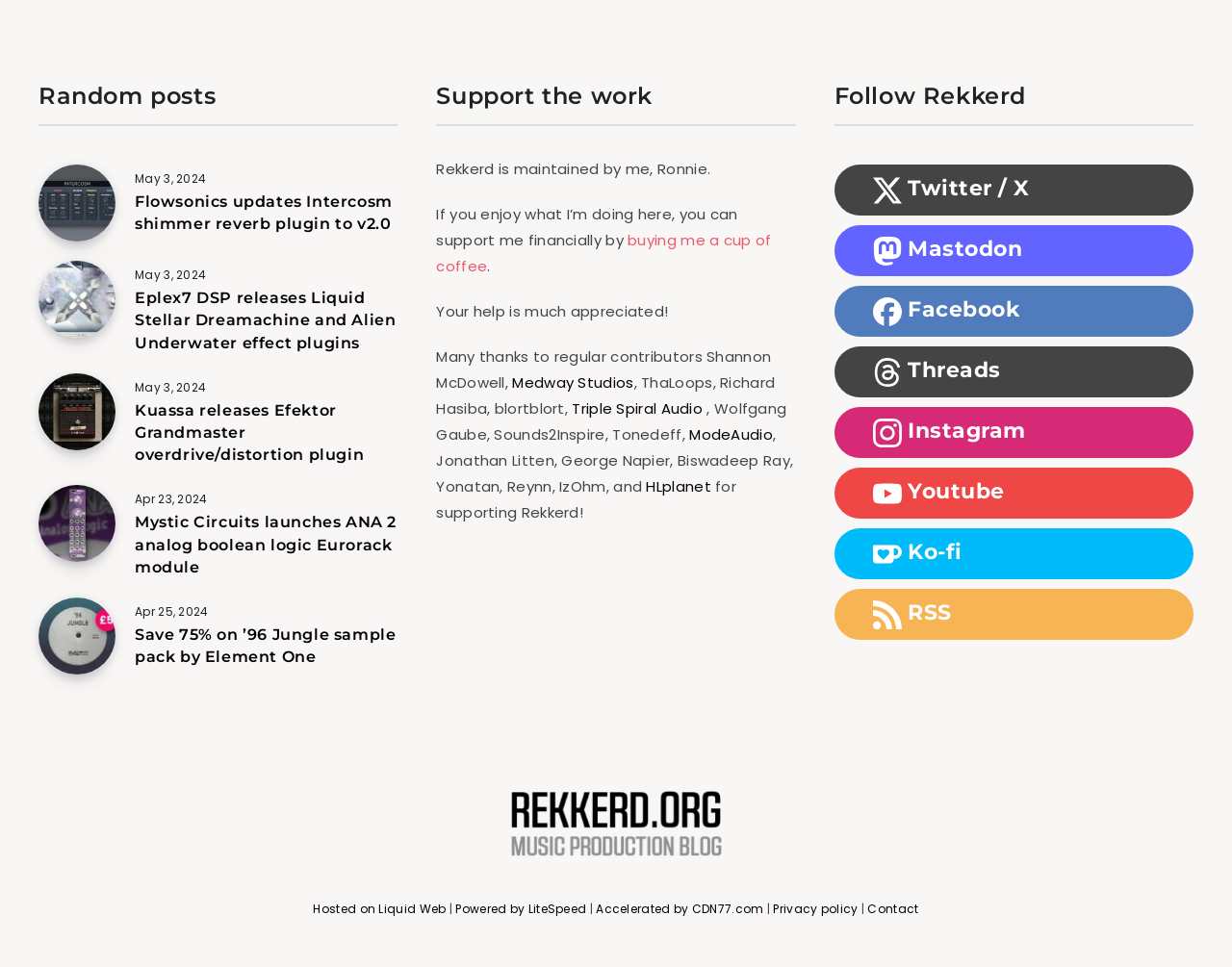How many articles are displayed on the webpage?
Examine the screenshot and reply with a single word or phrase.

5